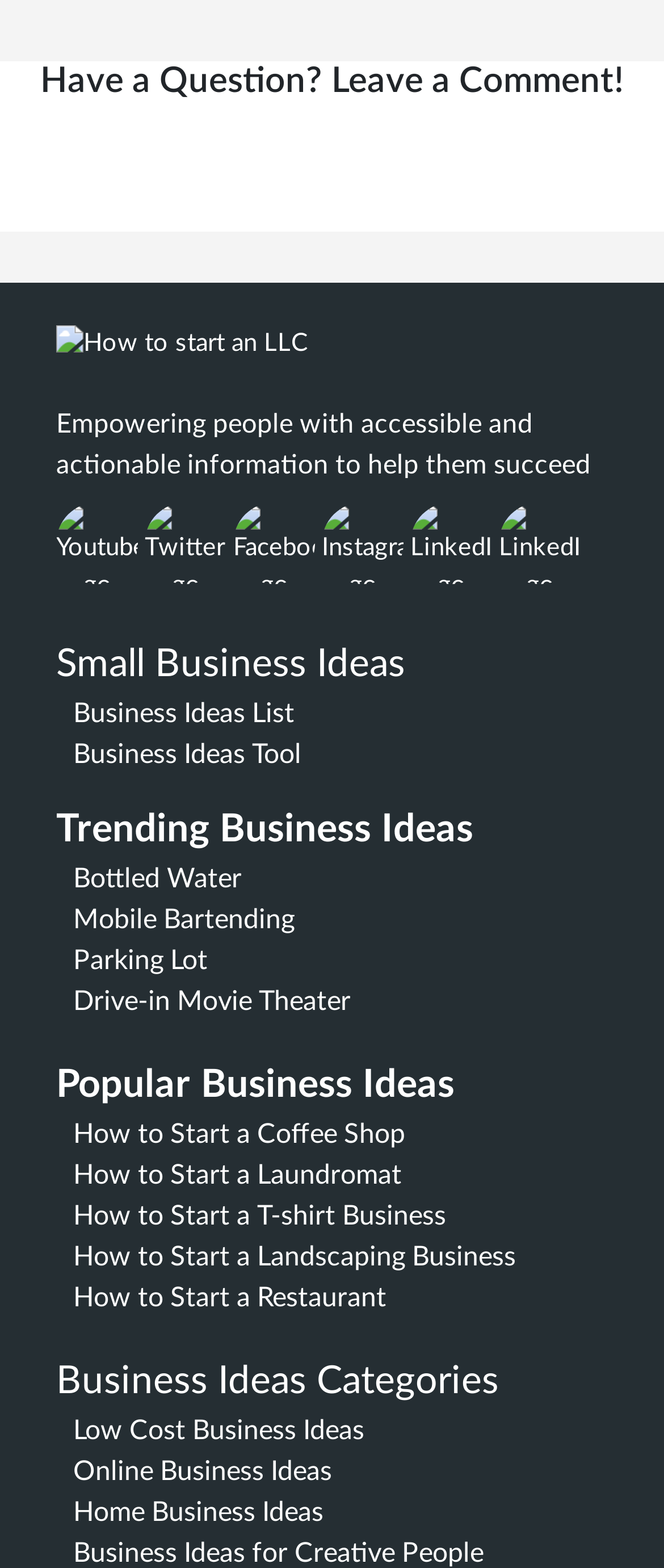What is the purpose of this webpage?
Using the visual information, reply with a single word or short phrase.

Provide business ideas